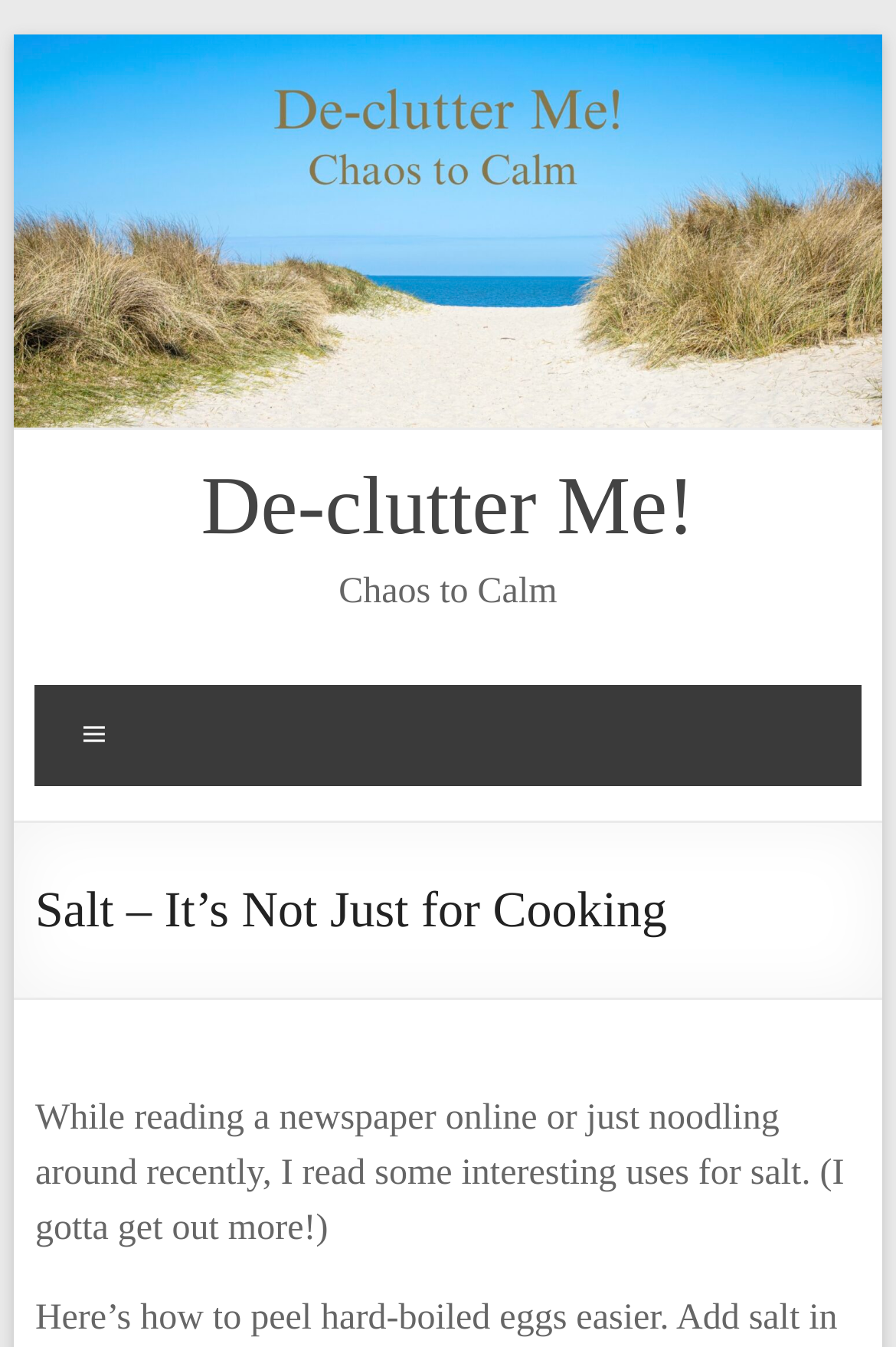What is the topic of the current article?
Please respond to the question thoroughly and include all relevant details.

The topic of the current article can be inferred from the heading element 'Salt – It’s Not Just for Cooking' and the text that follows, which mentions the author reading about interesting uses of salt.